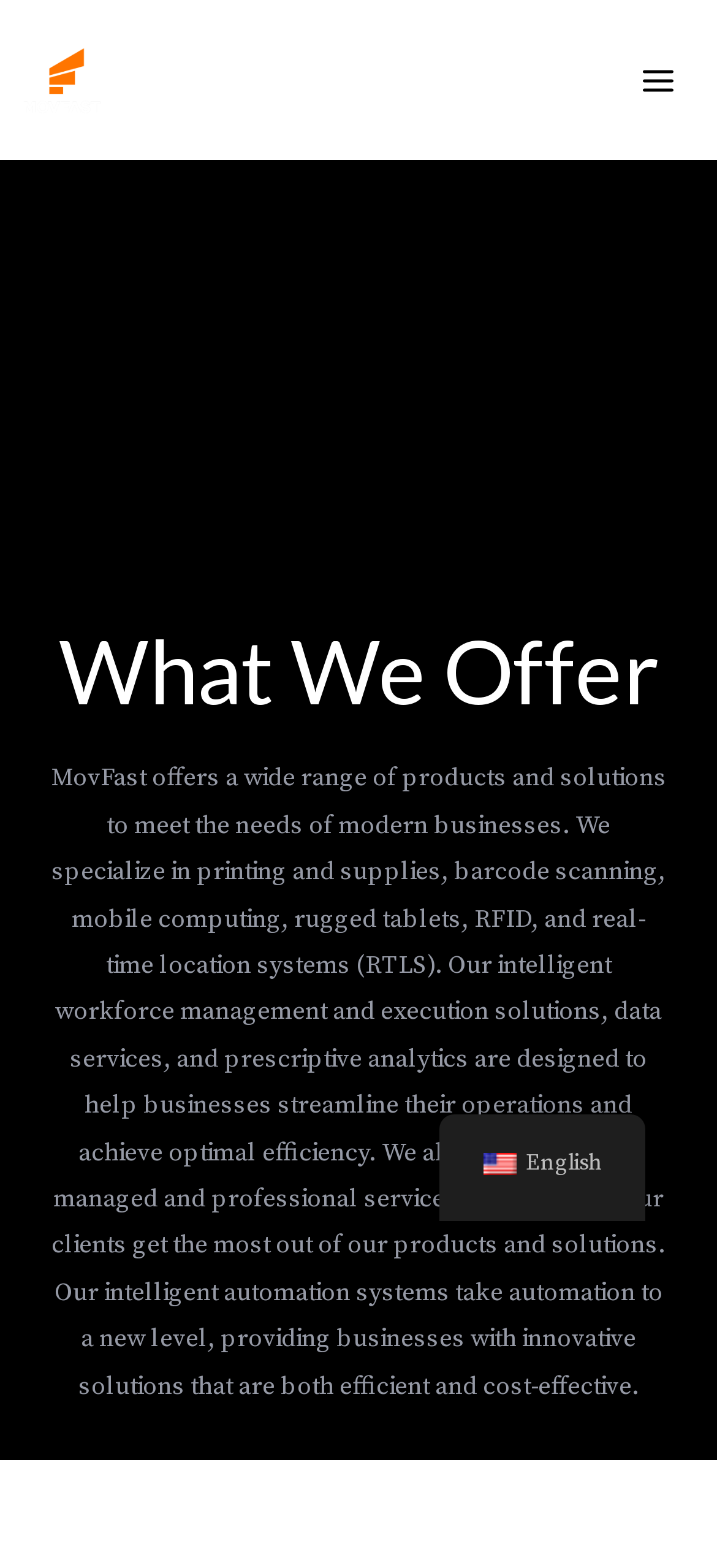Determine the bounding box coordinates of the UI element that matches the following description: "alt="Movfast Homepage"". The coordinates should be four float numbers between 0 and 1 in the format [left, top, right, bottom].

[0.031, 0.04, 0.141, 0.061]